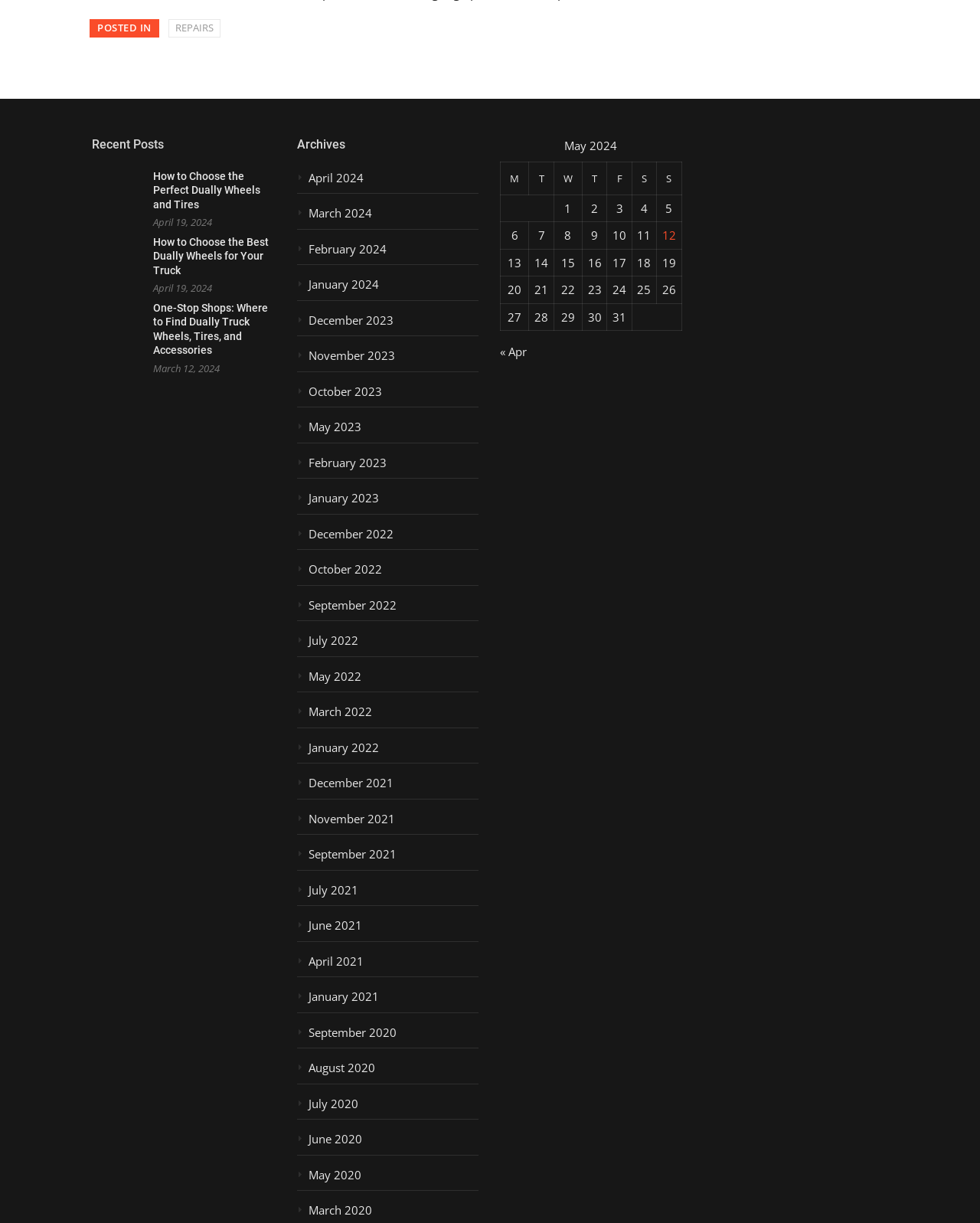Reply to the question with a brief word or phrase: What is the date of the post 'One-Stop Shops: Where to Find Dually Truck Wheels, Tires, and Accessories'?

March 12, 2024